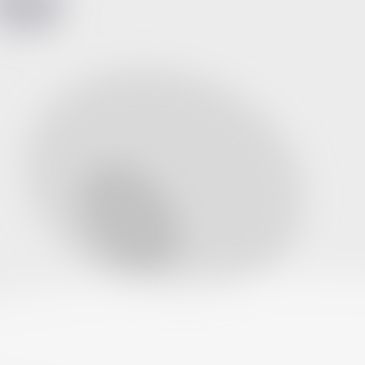Offer a detailed explanation of what is depicted in the image.

The image showcases the “Quick Closures” product, which is featured in the context of related products. This section highlights various closure options, emphasizing convenience and ease of use. The design likely underscores functionality, potentially appealing to users looking for effective closure solutions for various applications. The image invites viewers to explore its features further, suggesting that it may be an attractive addition for those interested in quick closure mechanisms.